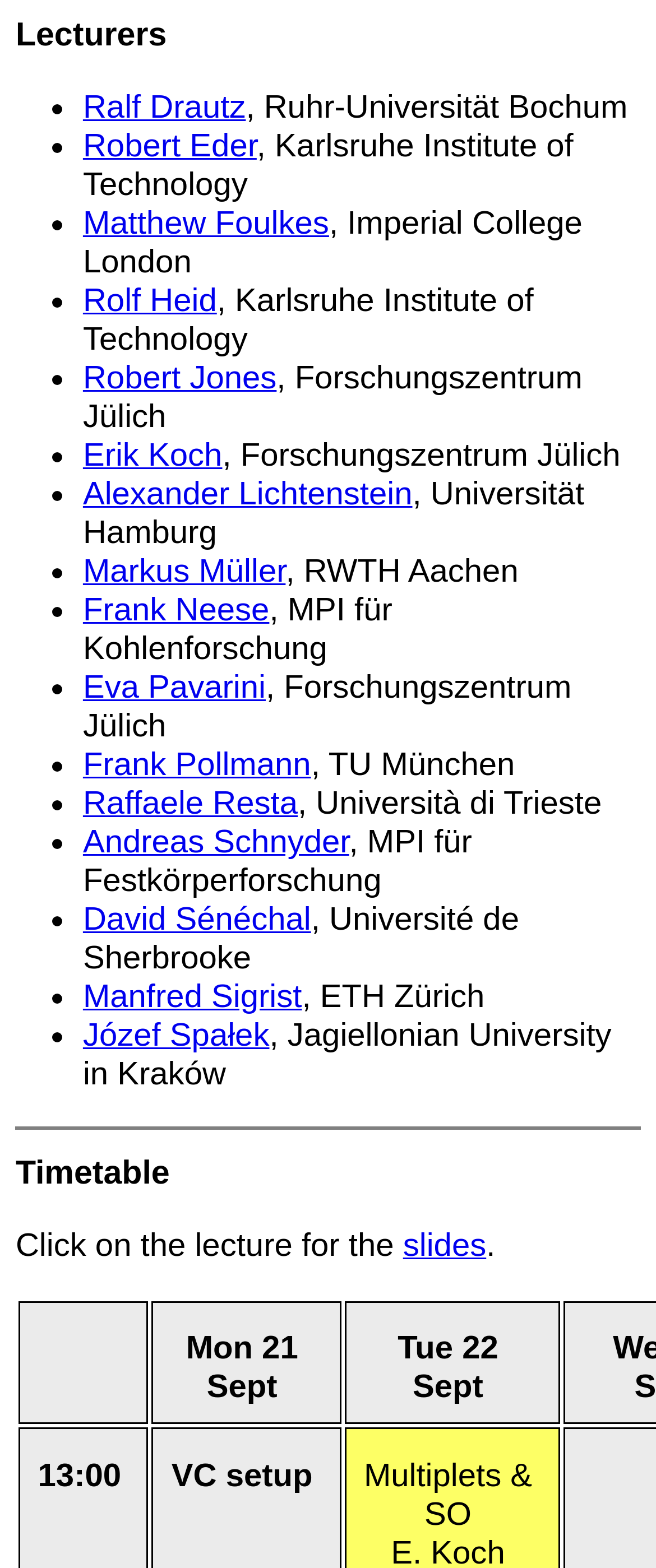Look at the image and answer the question in detail:
What is the date of the second column in the timetable?

I looked at the timetable section and found the second column header, which displays the date 'Tue 22 Sept'.